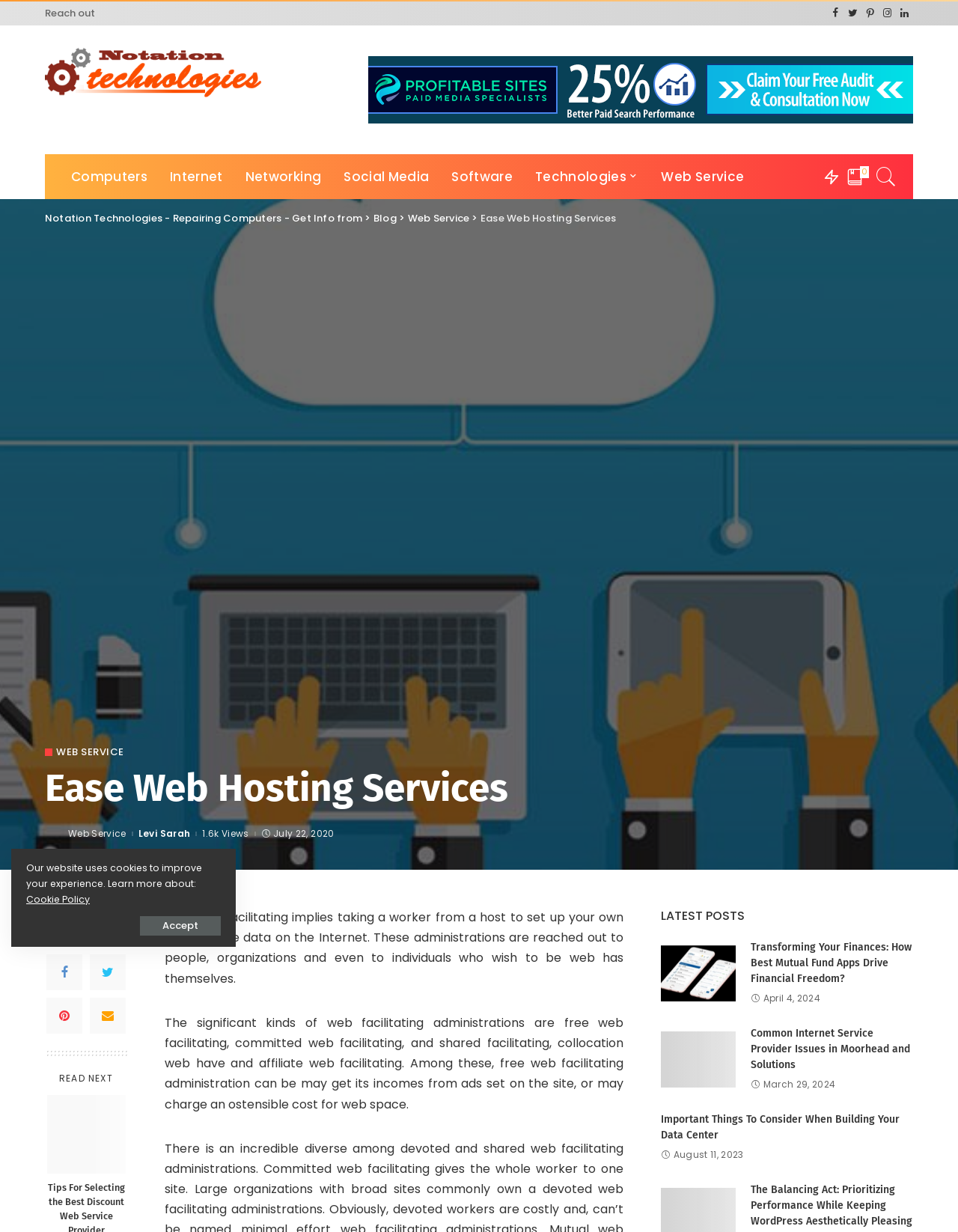Please indicate the bounding box coordinates of the element's region to be clicked to achieve the instruction: "Read the 'Ease Web Hosting Services' article". Provide the coordinates as four float numbers between 0 and 1, i.e., [left, top, right, bottom].

[0.502, 0.171, 0.643, 0.183]